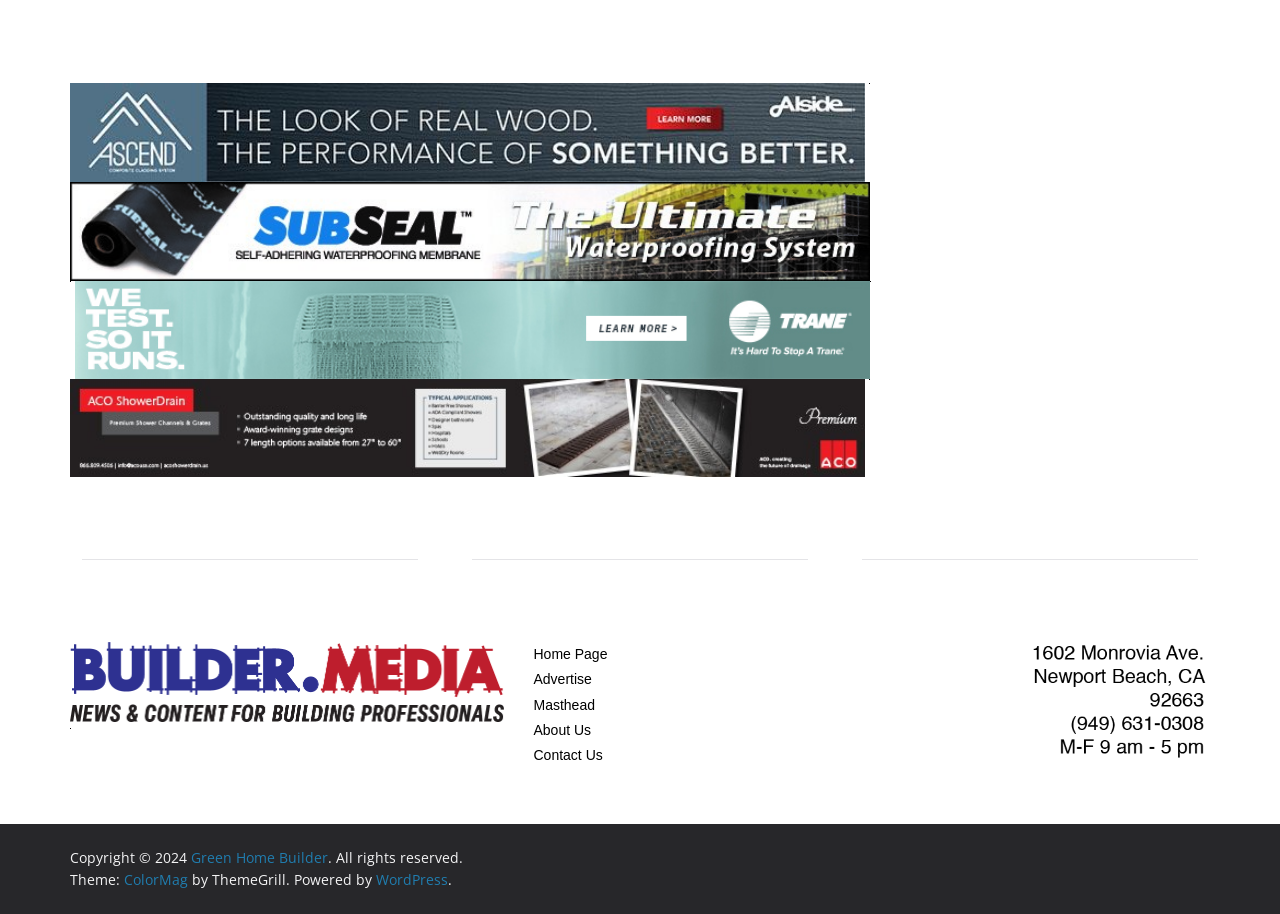Specify the bounding box coordinates of the area that needs to be clicked to achieve the following instruction: "Contact Us".

[0.417, 0.817, 0.471, 0.835]